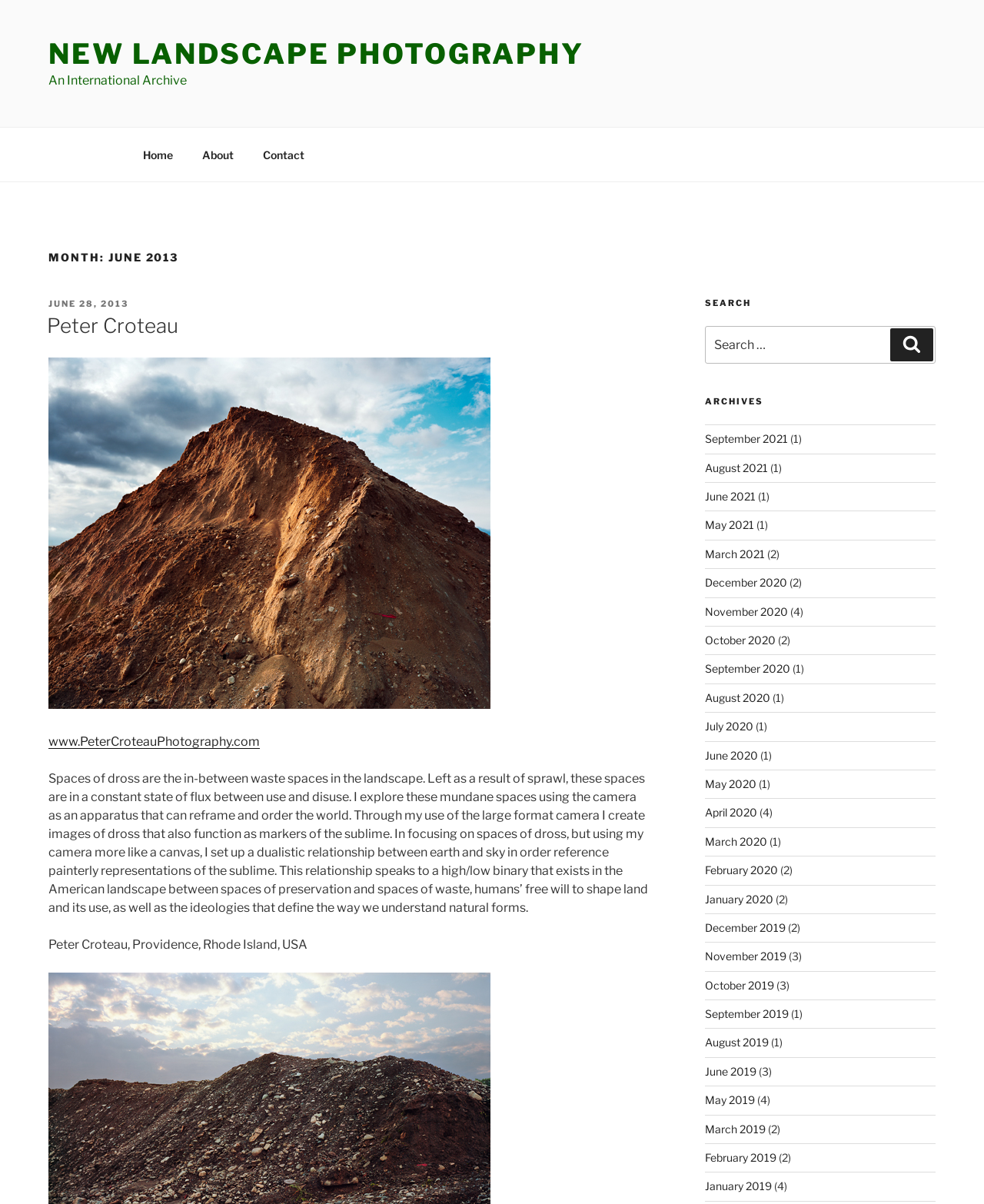What is the format of the photographer's camera?
Make sure to answer the question with a detailed and comprehensive explanation.

I found the information about the camera format in the text description of the photographer's work, which mentions 'the large format camera'.